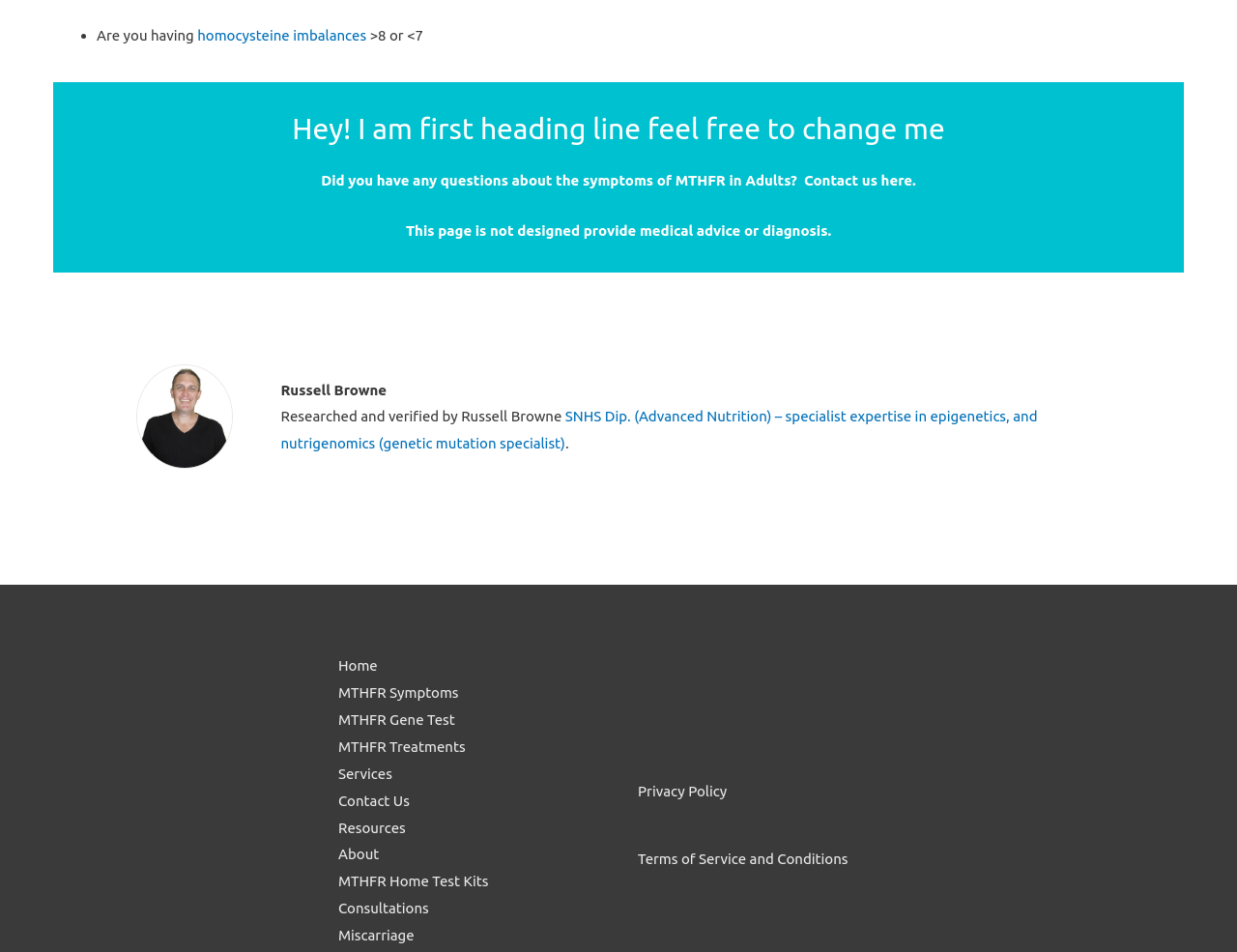Identify the bounding box coordinates of the clickable region required to complete the instruction: "Learn about MTHFR Gene Test". The coordinates should be given as four float numbers within the range of 0 and 1, i.e., [left, top, right, bottom].

[0.273, 0.747, 0.368, 0.765]